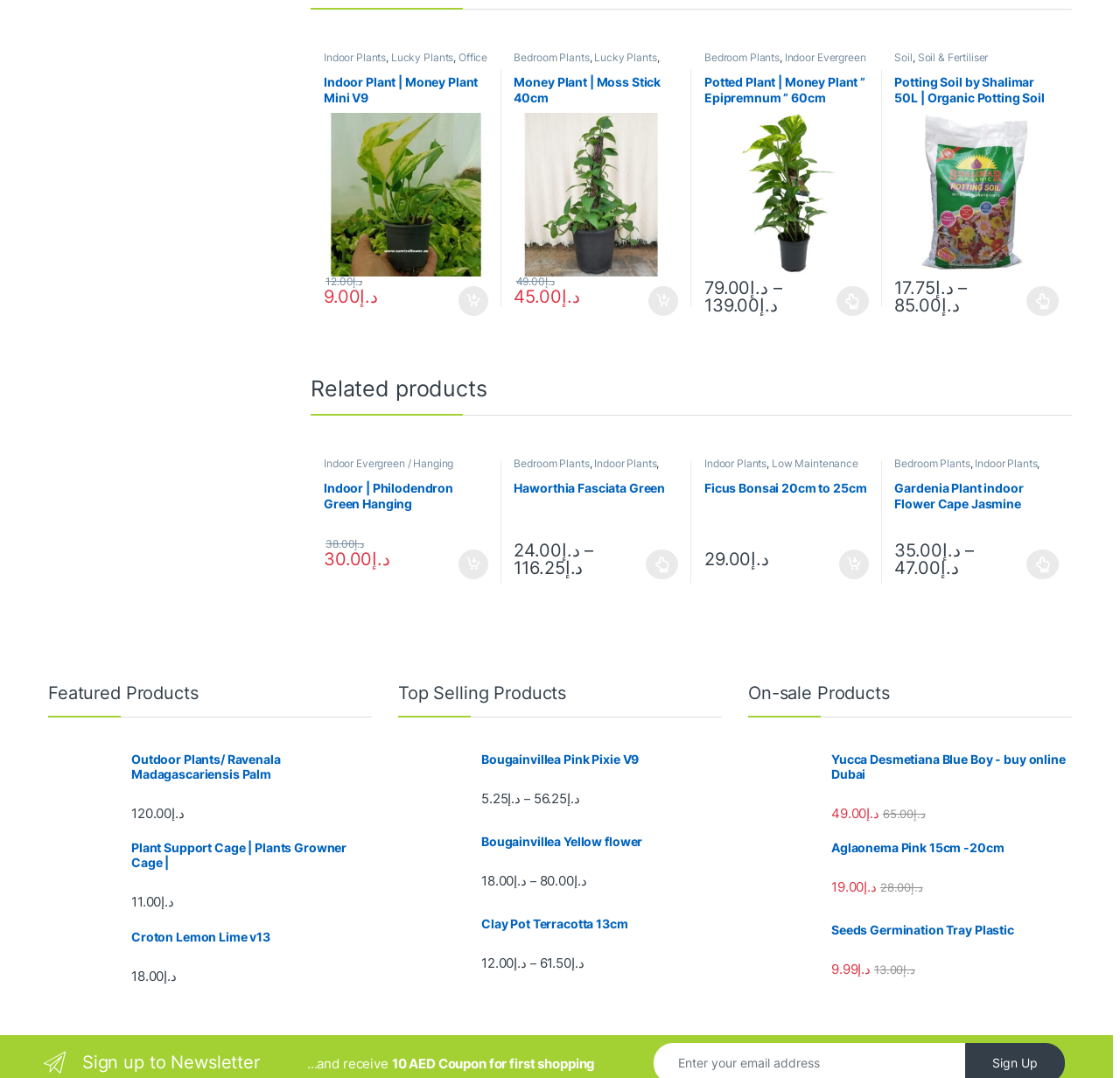Locate the bounding box coordinates of the clickable region to complete the following instruction: "View details of Indoor Plant | Money Plant Mini V9."

[0.289, 0.069, 0.436, 0.257]